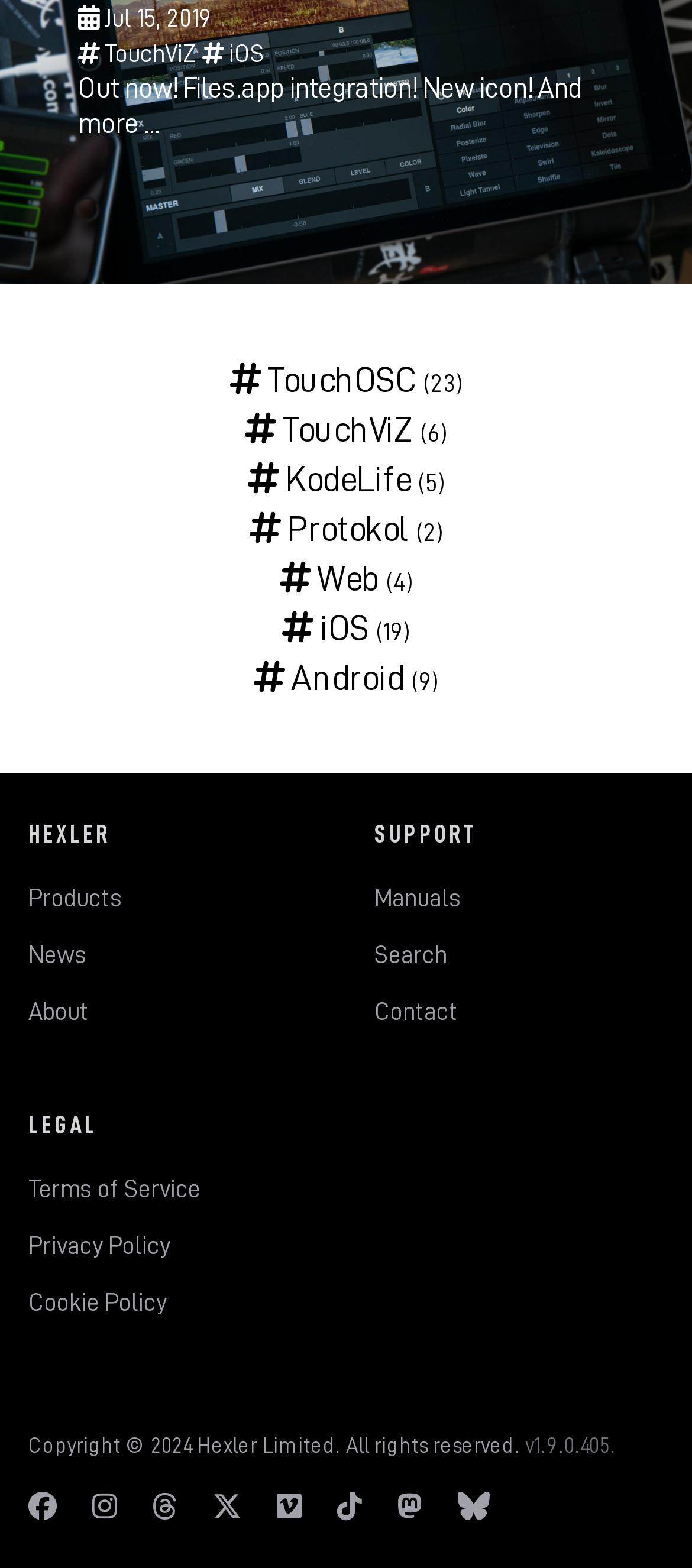Locate the bounding box coordinates of the element that should be clicked to execute the following instruction: "Learn about Hexler".

[0.041, 0.52, 0.459, 0.543]